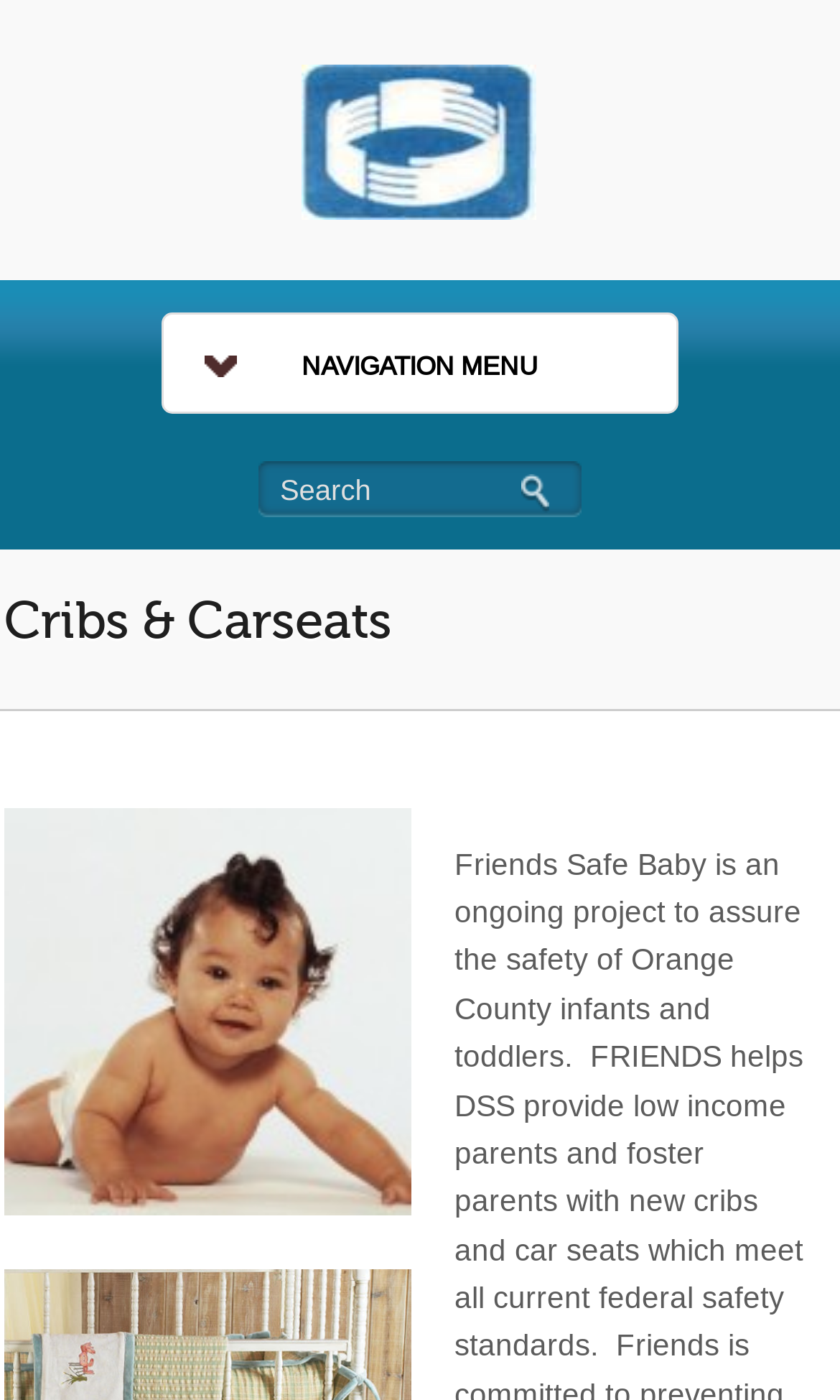Using the description: "name="submit"", determine the UI element's bounding box coordinates. Ensure the coordinates are in the format of four float numbers between 0 and 1, i.e., [left, top, right, bottom].

[0.62, 0.339, 0.667, 0.367]